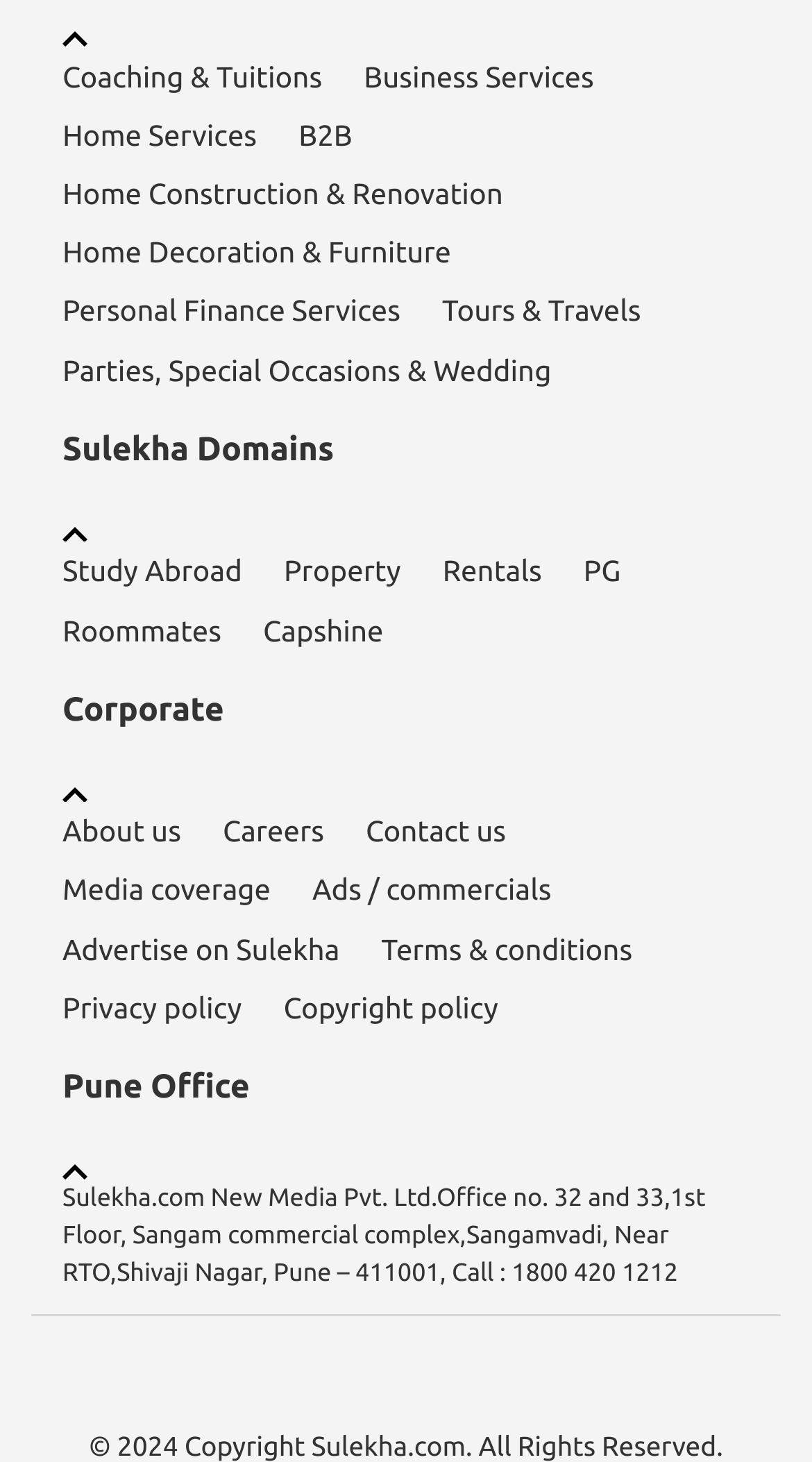Please locate the bounding box coordinates of the region I need to click to follow this instruction: "Click on Coaching & Tuitions".

[0.077, 0.032, 0.397, 0.072]